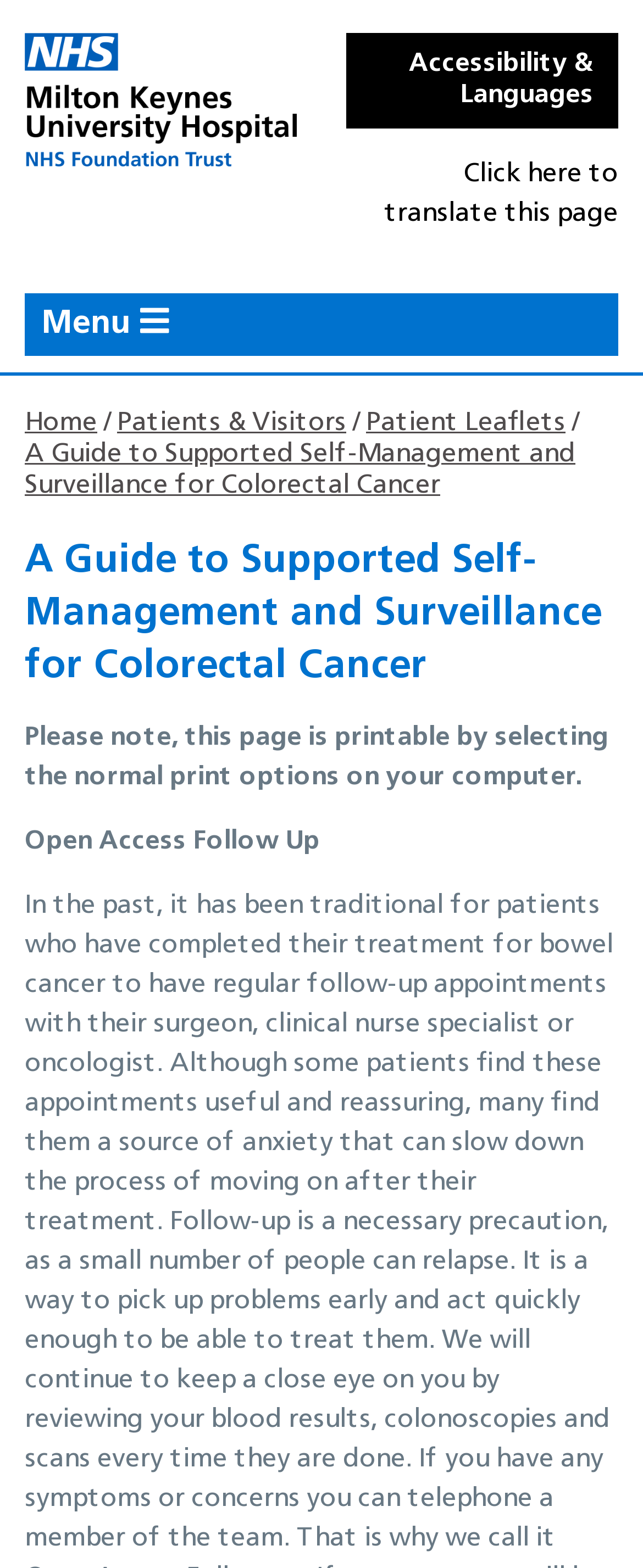Extract the text of the main heading from the webpage.

A Guide to Supported Self-Management and Surveillance for Colorectal Cancer